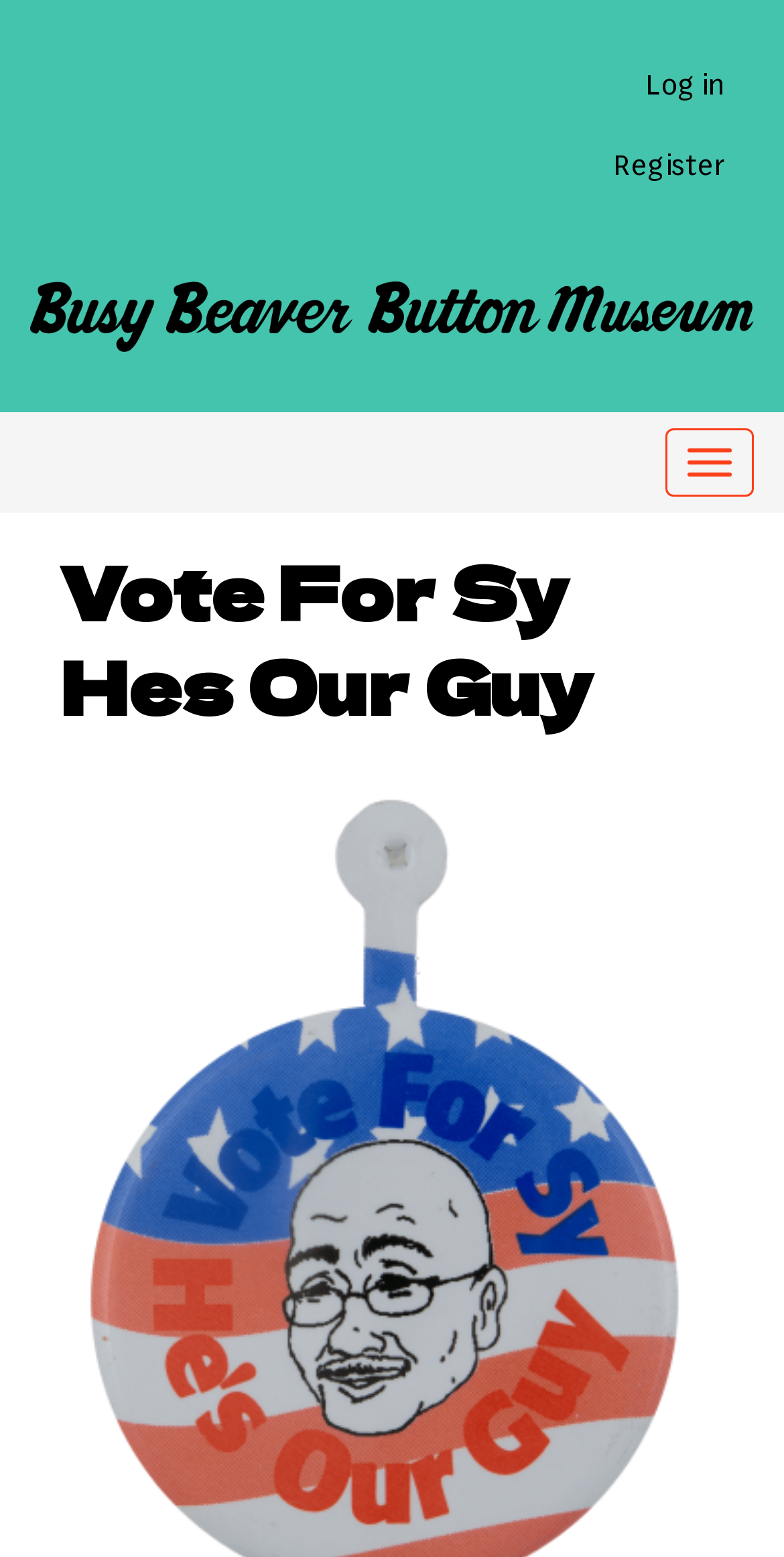Describe all visible elements and their arrangement on the webpage.

The webpage is about the Busy Beaver Button Museum, with a focus on voting for Sy Hes Our Guy. At the top left corner, there is a link to "Skip to main content". On the top right side, there are three links: "Log in", "Register", and "Home", with the "Home" link accompanied by an image. 

Below the top links, there is a button to "Toggle navigation" on the right side. On the left side, there is a heading that reads "Vote For Sy Hes Our Guy", with a smaller subheading of the same text below it.